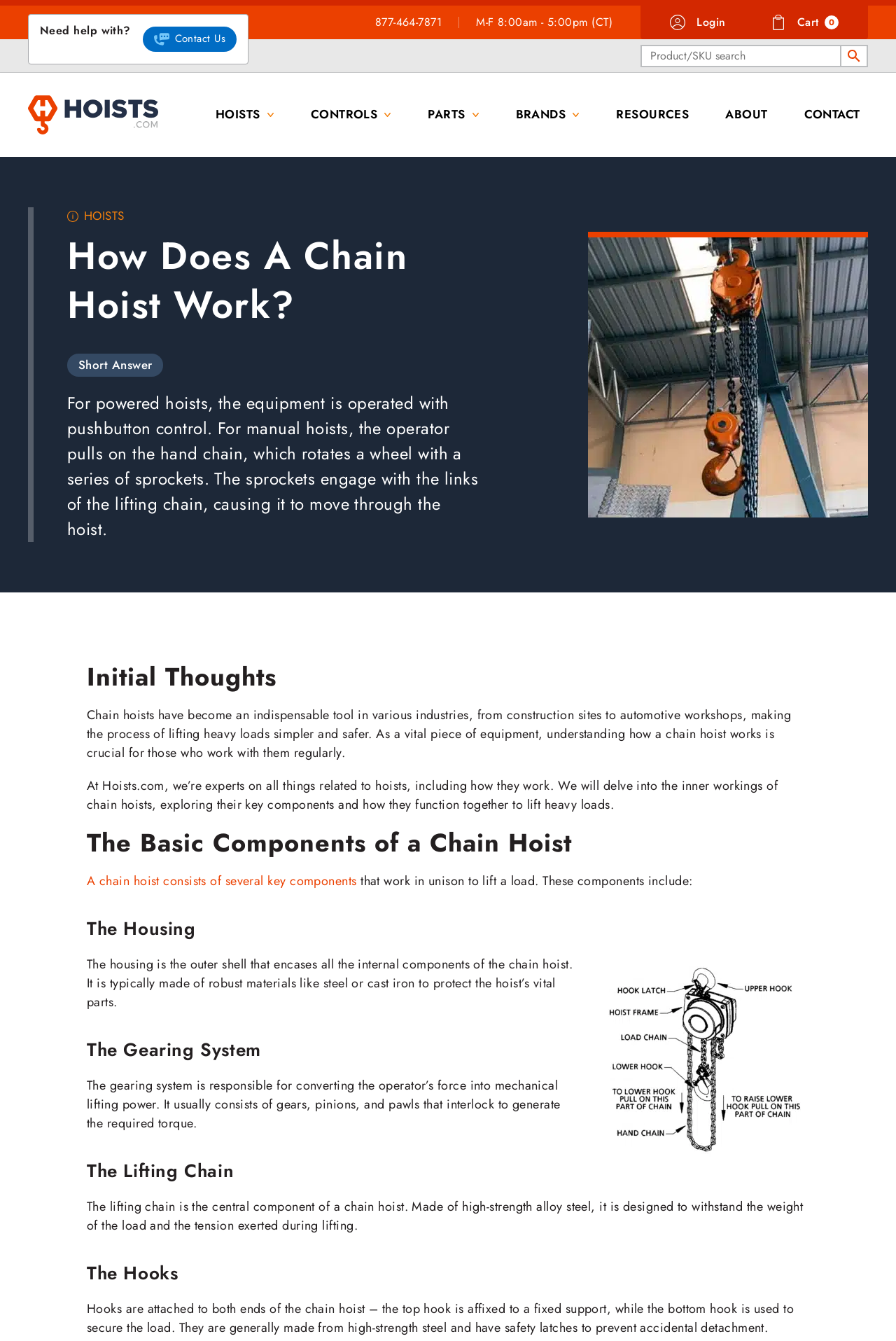What is the function of the hooks?
Please look at the screenshot and answer in one word or a short phrase.

Securing the load